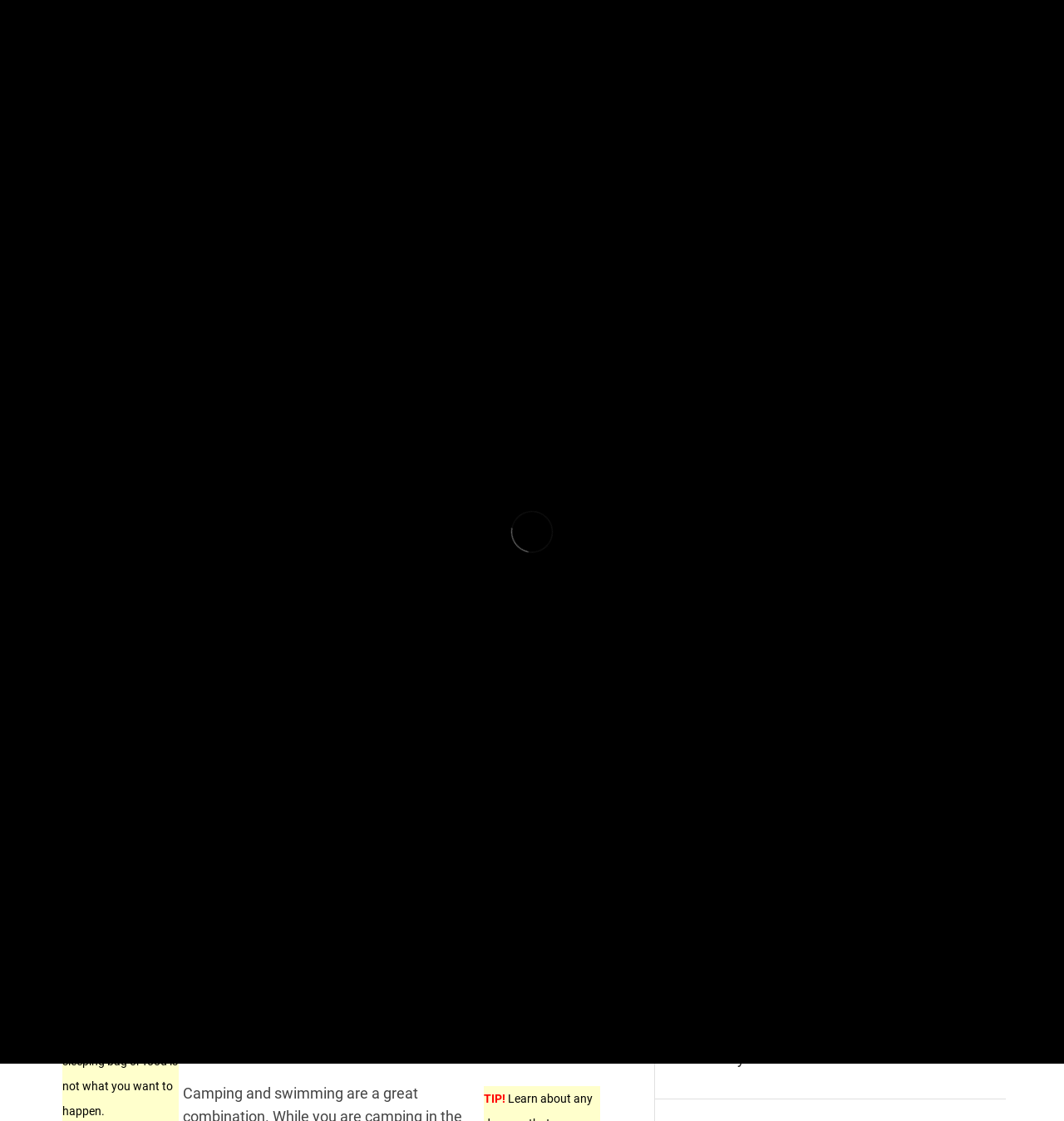Locate the bounding box coordinates of the clickable region to complete the following instruction: "Click on the 'SURVIVAL HOME' link."

[0.055, 0.019, 0.157, 0.042]